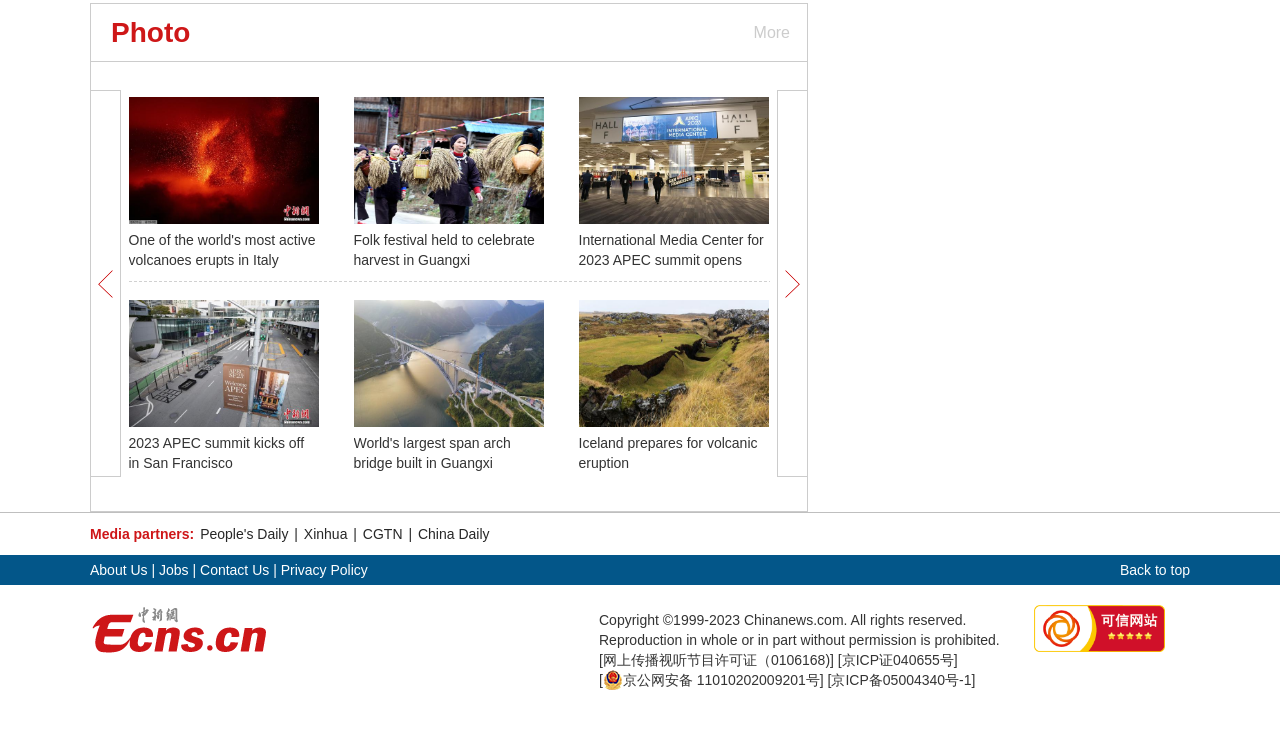Please identify the bounding box coordinates of the clickable area that will allow you to execute the instruction: "Go to 'About Us' page".

[0.07, 0.759, 0.115, 0.781]